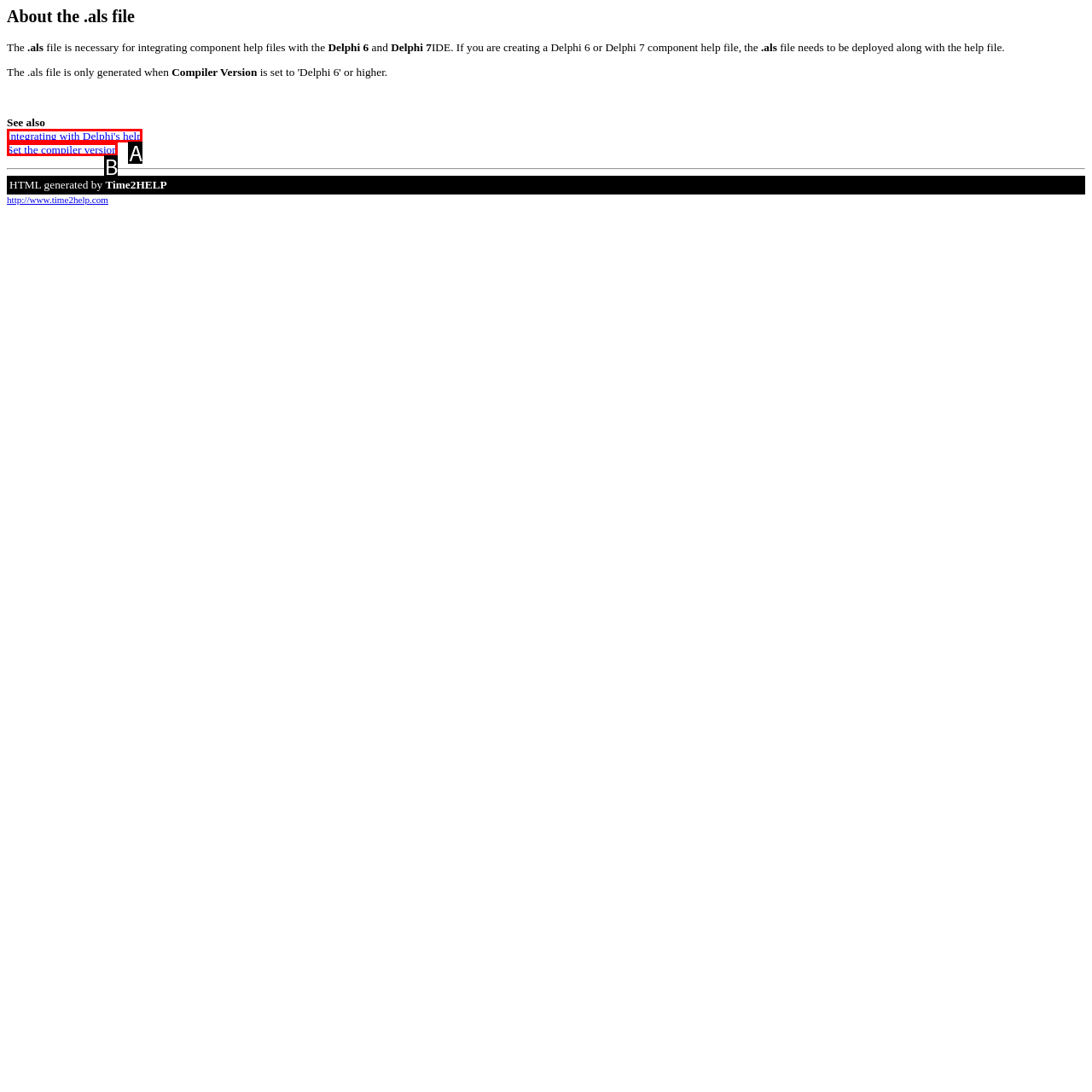Identify the HTML element that matches the description: Set the compiler version. Provide the letter of the correct option from the choices.

B